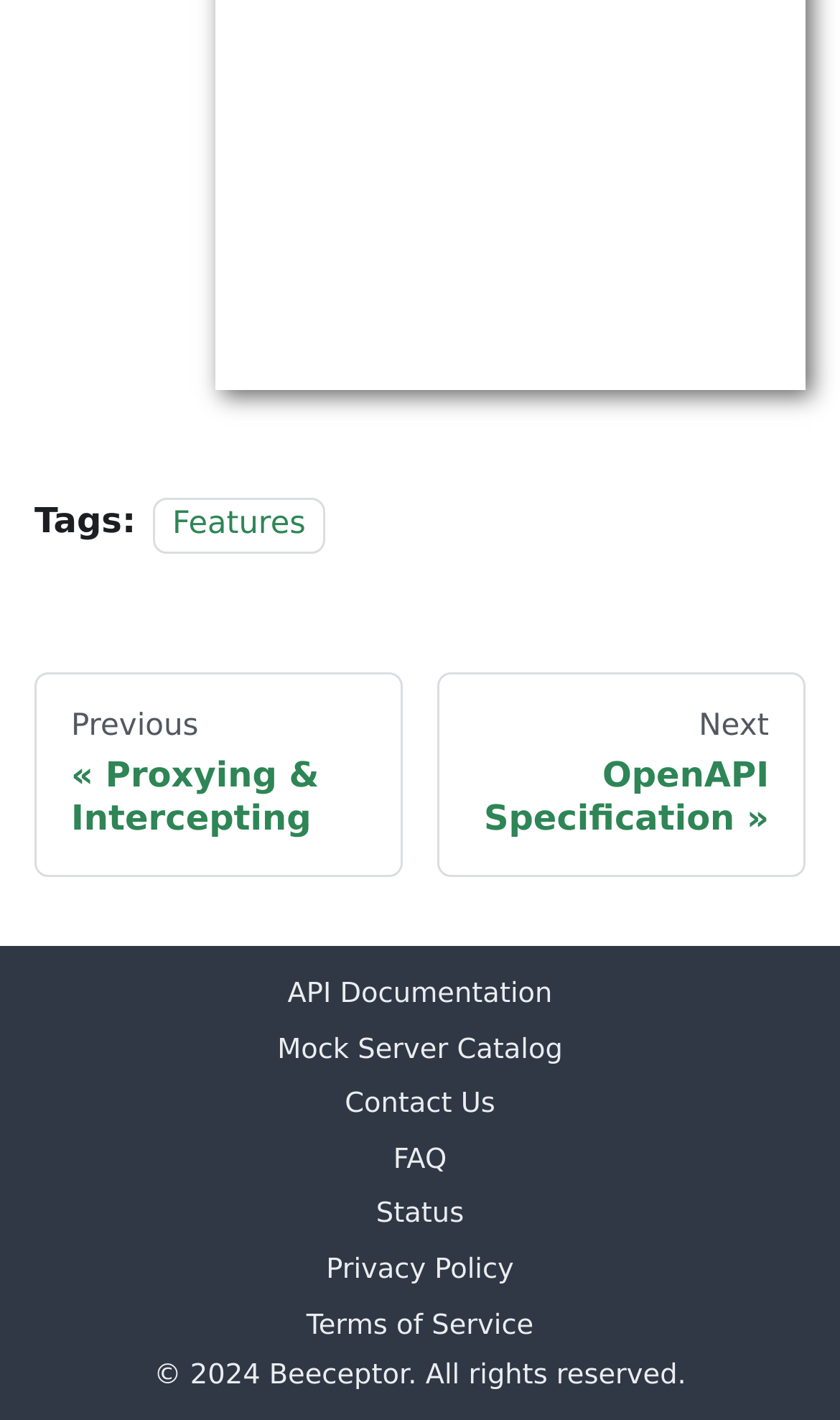Identify the bounding box coordinates of the area that should be clicked in order to complete the given instruction: "view previous documentation". The bounding box coordinates should be four float numbers between 0 and 1, i.e., [left, top, right, bottom].

[0.041, 0.473, 0.479, 0.618]